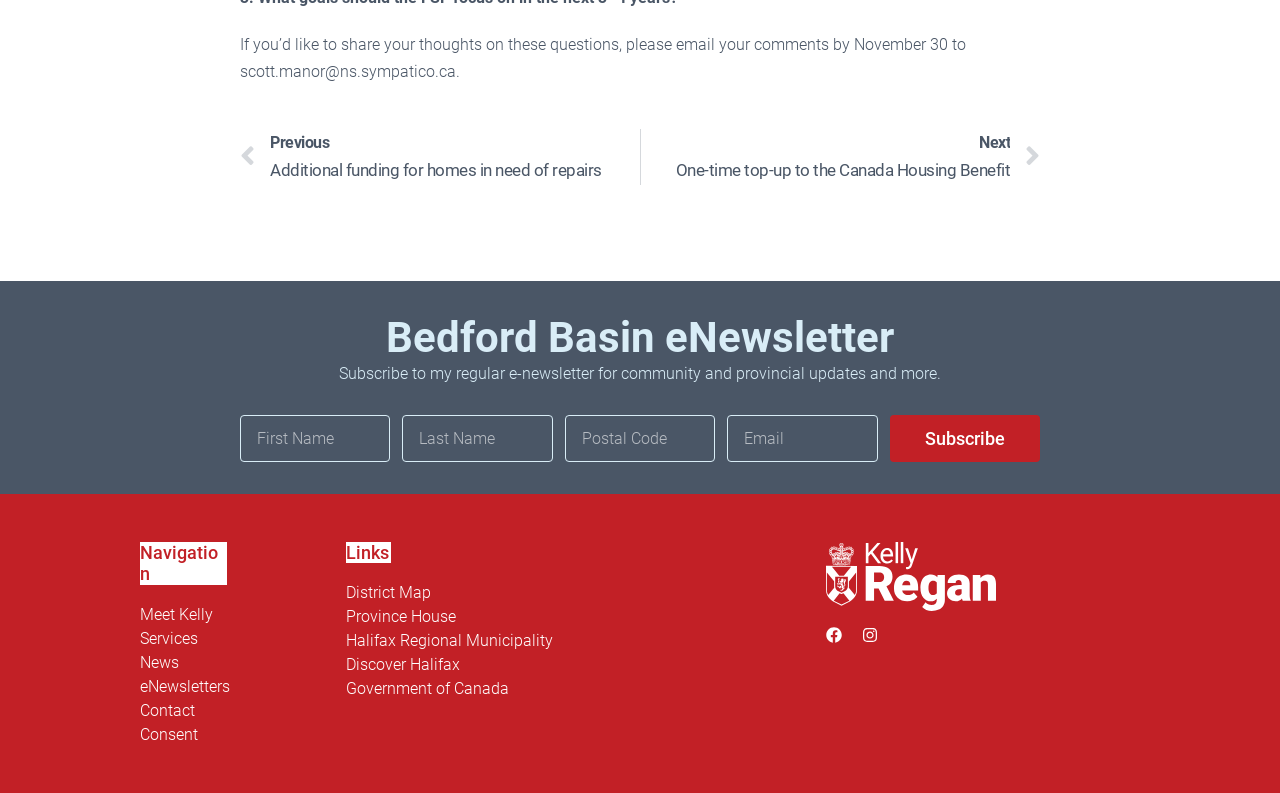Determine the bounding box coordinates for the clickable element to execute this instruction: "Subscribe to the newsletter". Provide the coordinates as four float numbers between 0 and 1, i.e., [left, top, right, bottom].

[0.695, 0.523, 0.812, 0.582]